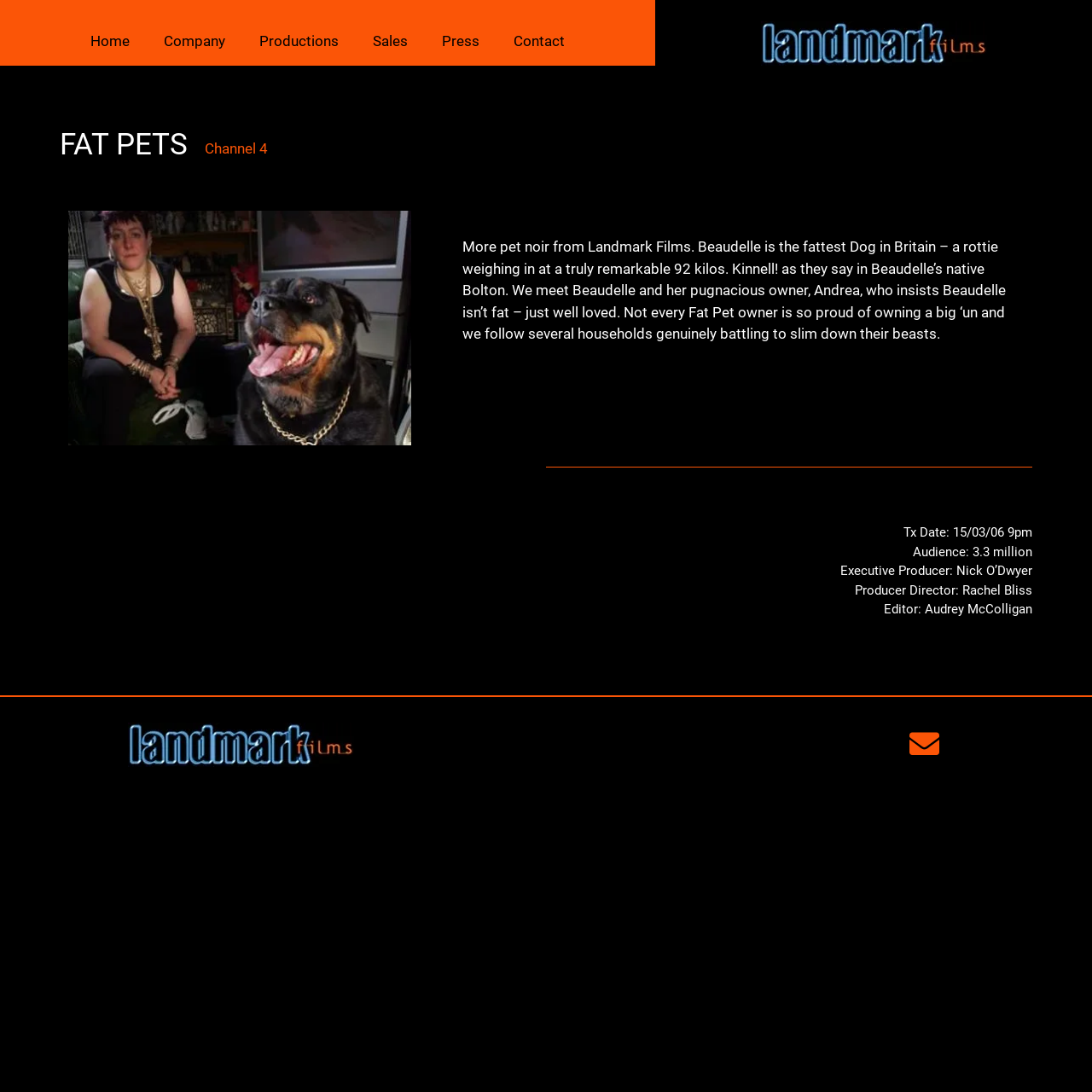What is the name of the fattest dog in Britain?
Please provide a comprehensive answer based on the details in the screenshot.

According to the webpage, Beaudelle is the fattest dog in Britain, weighing 92 kilos, and is a rottie.